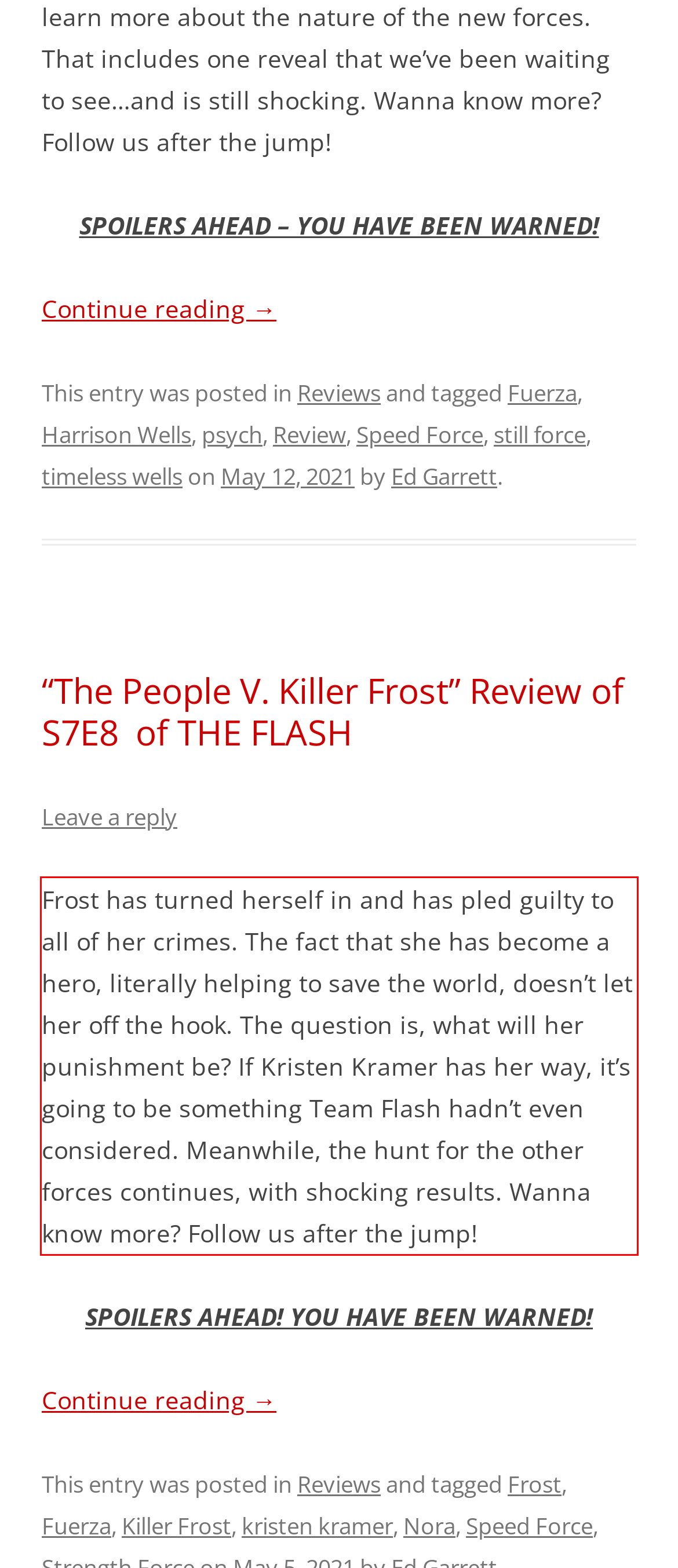Observe the screenshot of the webpage that includes a red rectangle bounding box. Conduct OCR on the content inside this red bounding box and generate the text.

Frost has turned herself in and has pled guilty to all of her crimes. The fact that she has become a hero, literally helping to save the world, doesn’t let her off the hook. The question is, what will her punishment be? If Kristen Kramer has her way, it’s going to be something Team Flash hadn’t even considered. Meanwhile, the hunt for the other forces continues, with shocking results. Wanna know more? Follow us after the jump!